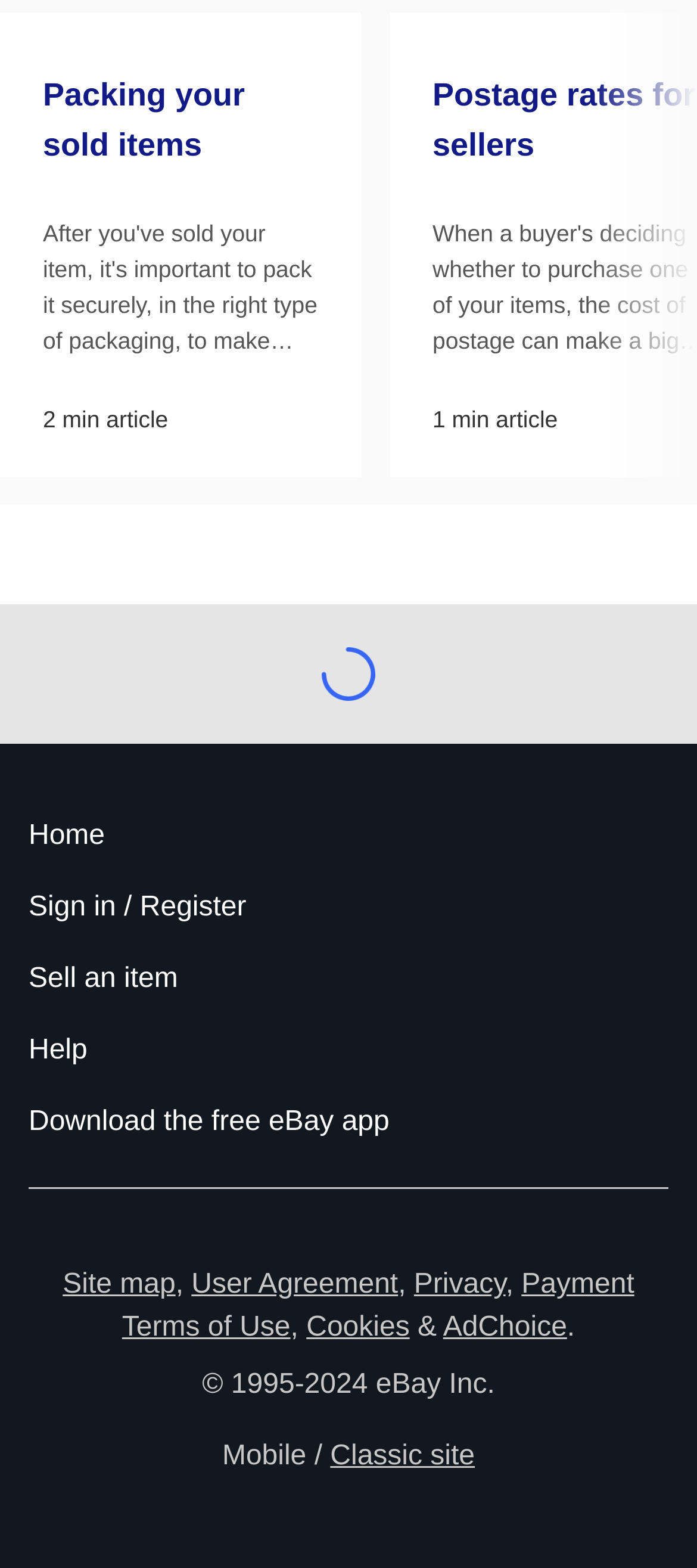Please predict the bounding box coordinates of the element's region where a click is necessary to complete the following instruction: "Read about packing sold items". The coordinates should be represented by four float numbers between 0 and 1, i.e., [left, top, right, bottom].

[0.0, 0.008, 0.518, 0.305]